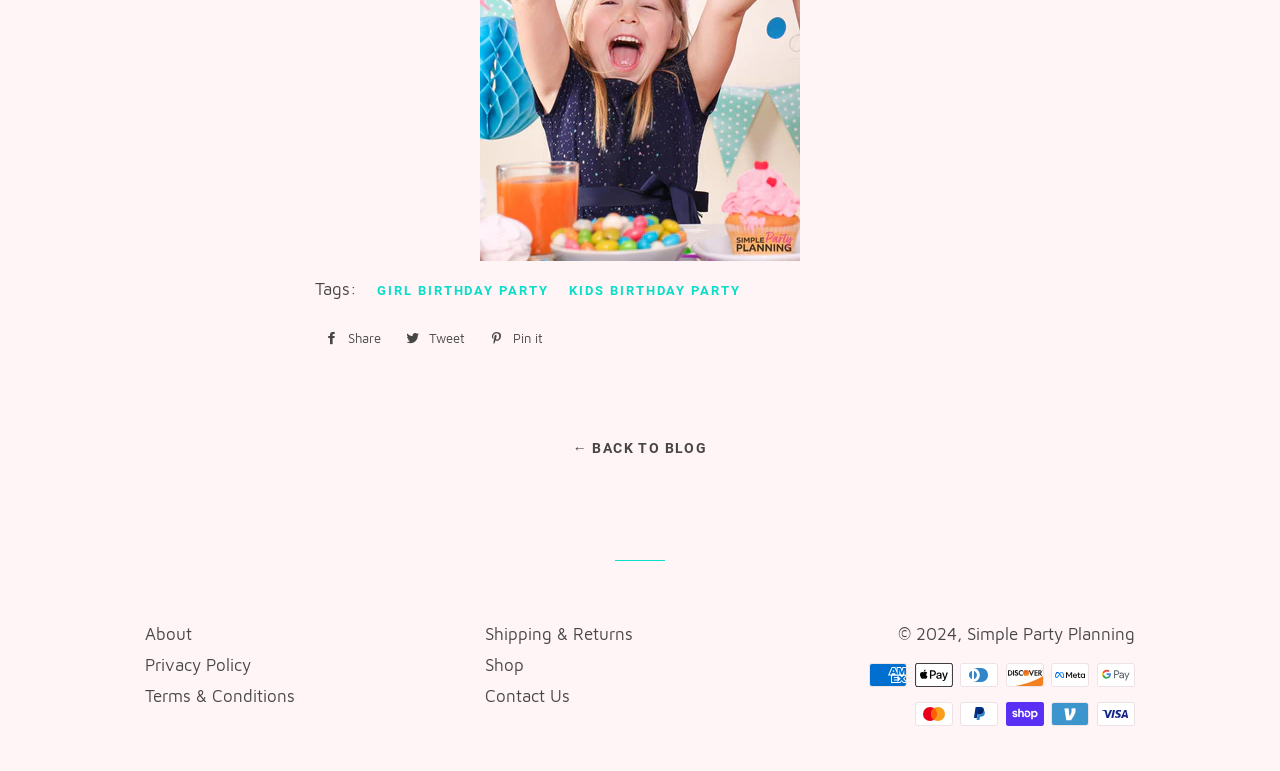What is the copyright year of the website?
Look at the image and answer the question using a single word or phrase.

2024